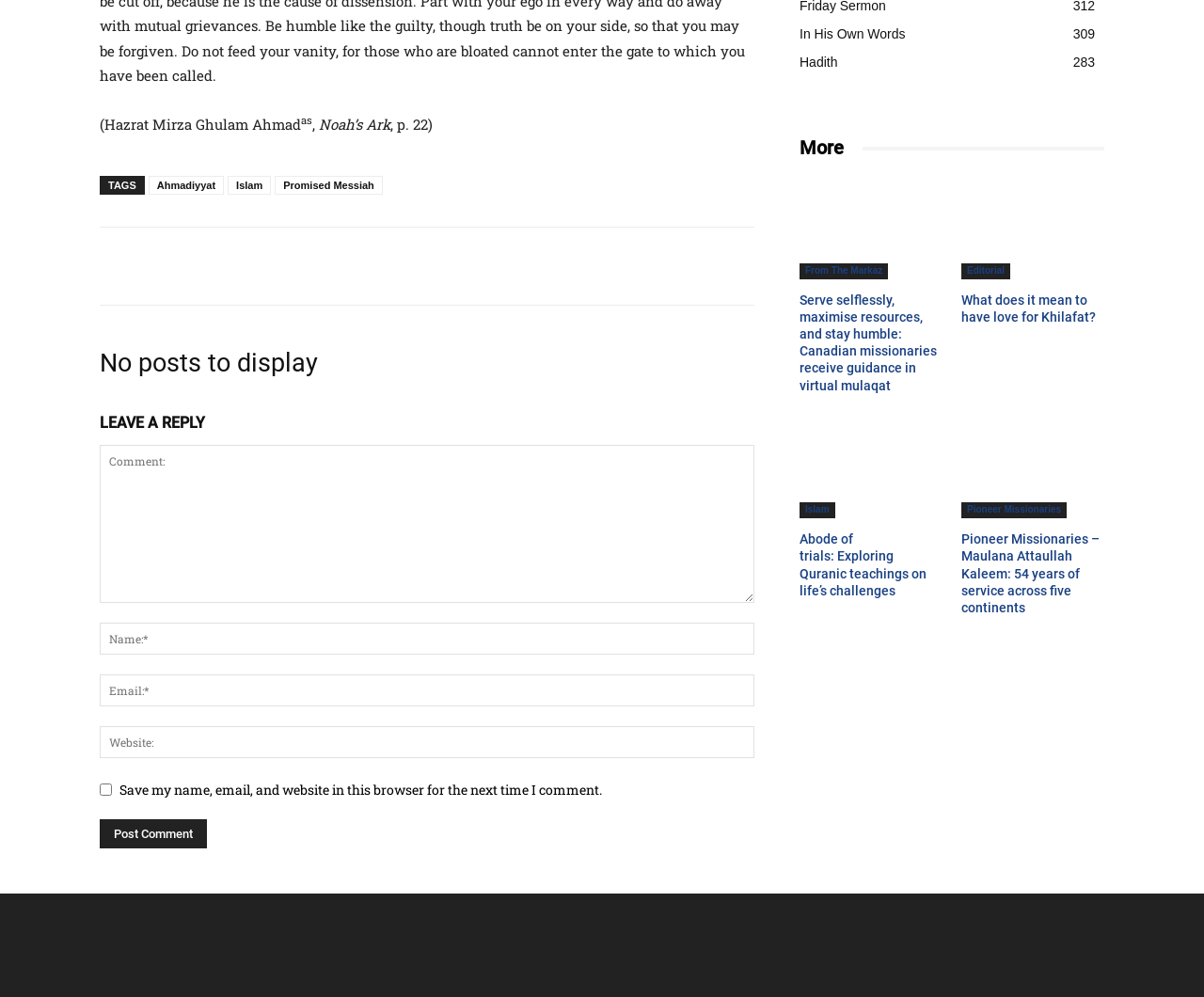Refer to the image and answer the question with as much detail as possible: How many textboxes are in the comment form?

The comment form is located in the middle of the webpage and consists of 4 textboxes, which are 'Comment:', 'Name:*', 'Email:*', and 'Website:'.